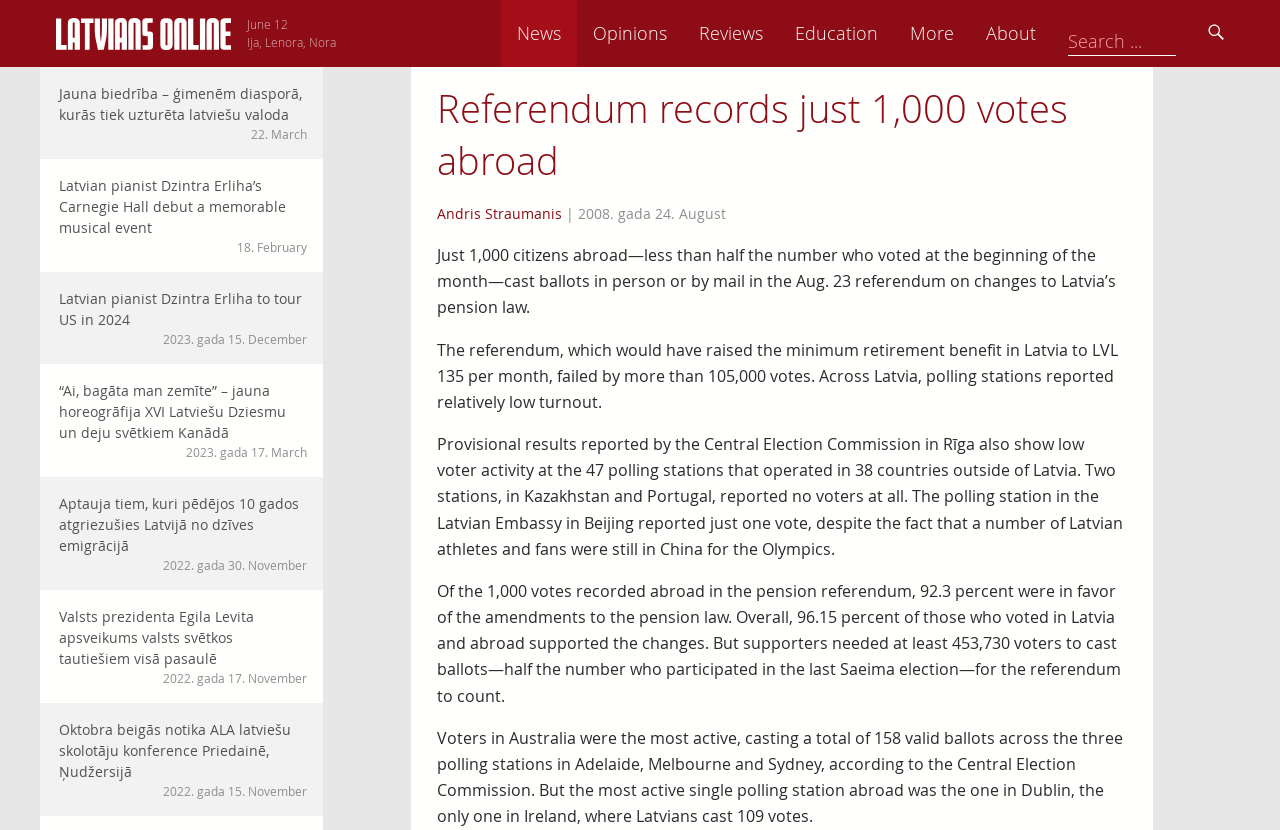Please give the bounding box coordinates of the area that should be clicked to fulfill the following instruction: "Search for something". The coordinates should be in the format of four float numbers from 0 to 1, i.e., [left, top, right, bottom].

[0.906, 0.0, 0.931, 0.059]